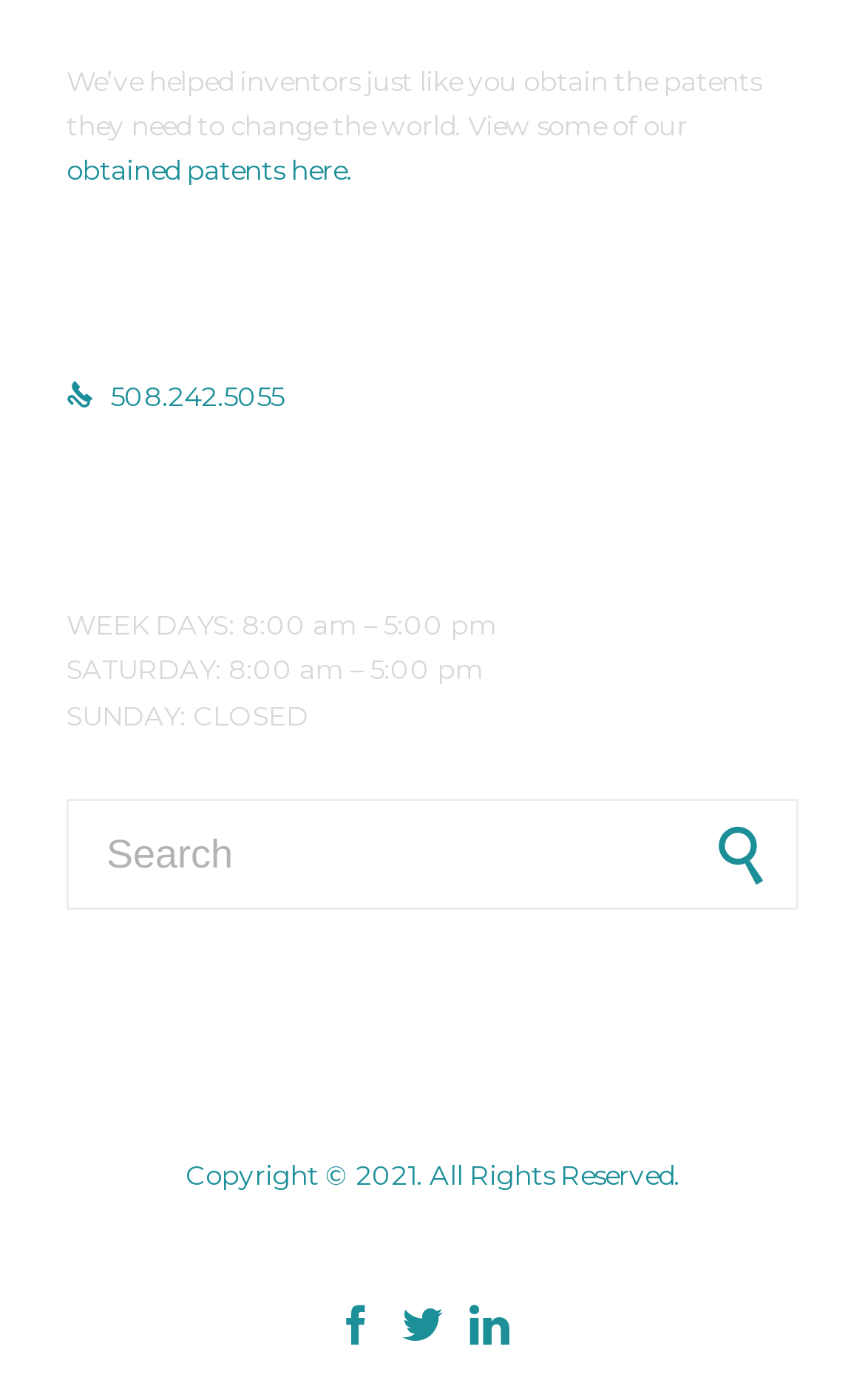What year is the copyright for?
Ensure your answer is thorough and detailed.

I found the copyright information by looking at the bottom of the webpage, where it says 'Copyright © 2021. All Rights Reserved'.